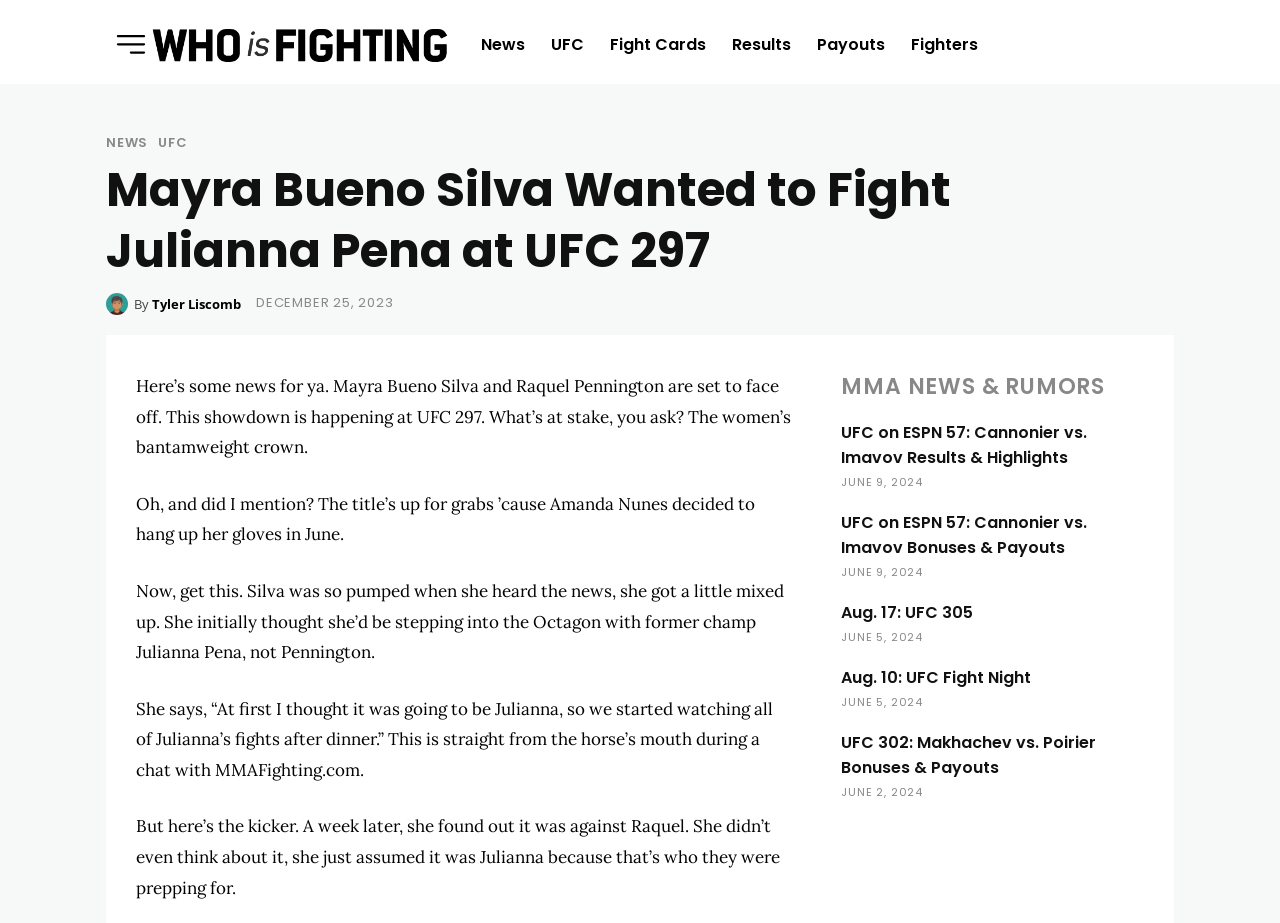Answer the question using only one word or a concise phrase: What is the date of the UFC event mentioned in the article?

UFC 297